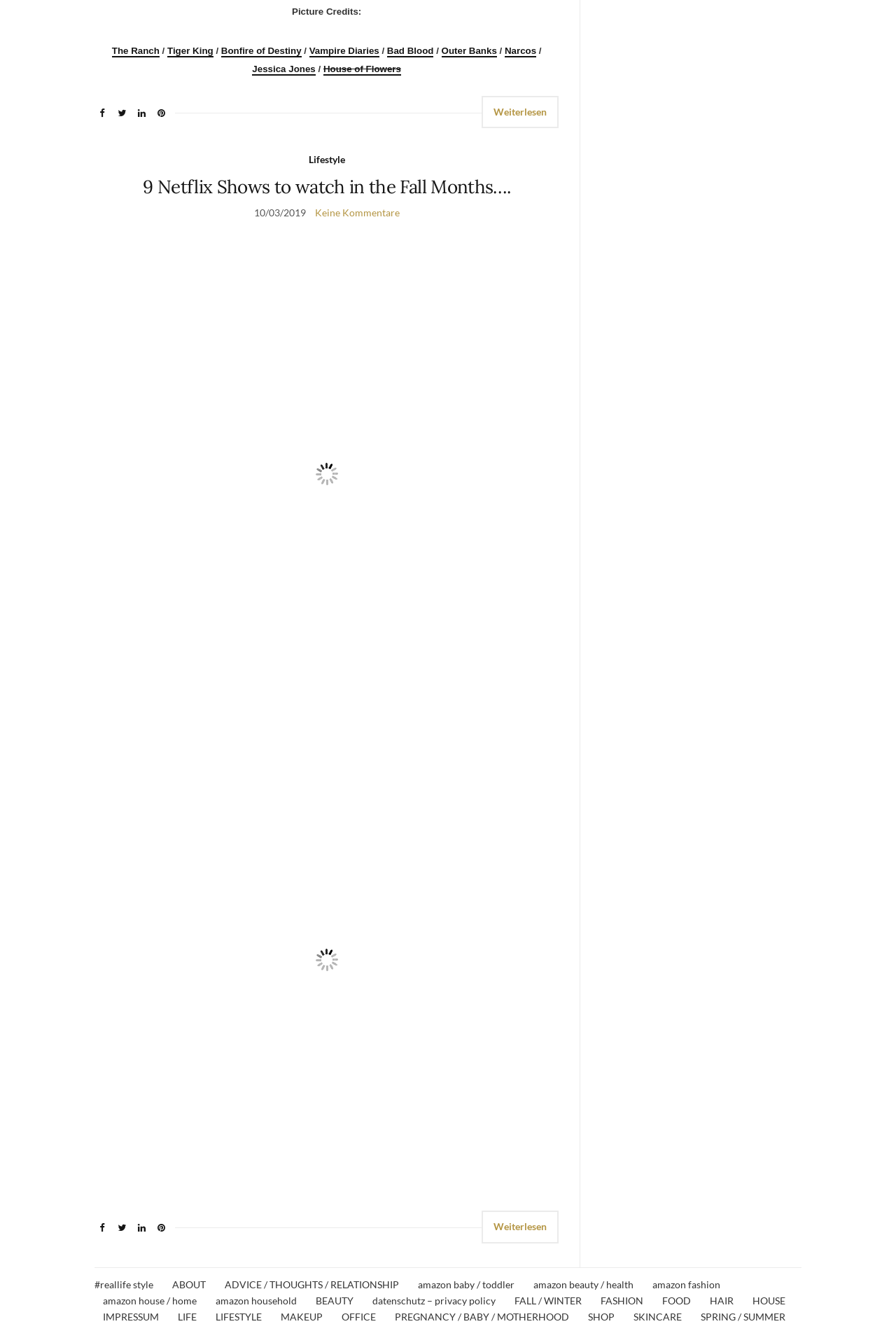What is the date of the article?
Use the image to answer the question with a single word or phrase.

10/03/2019